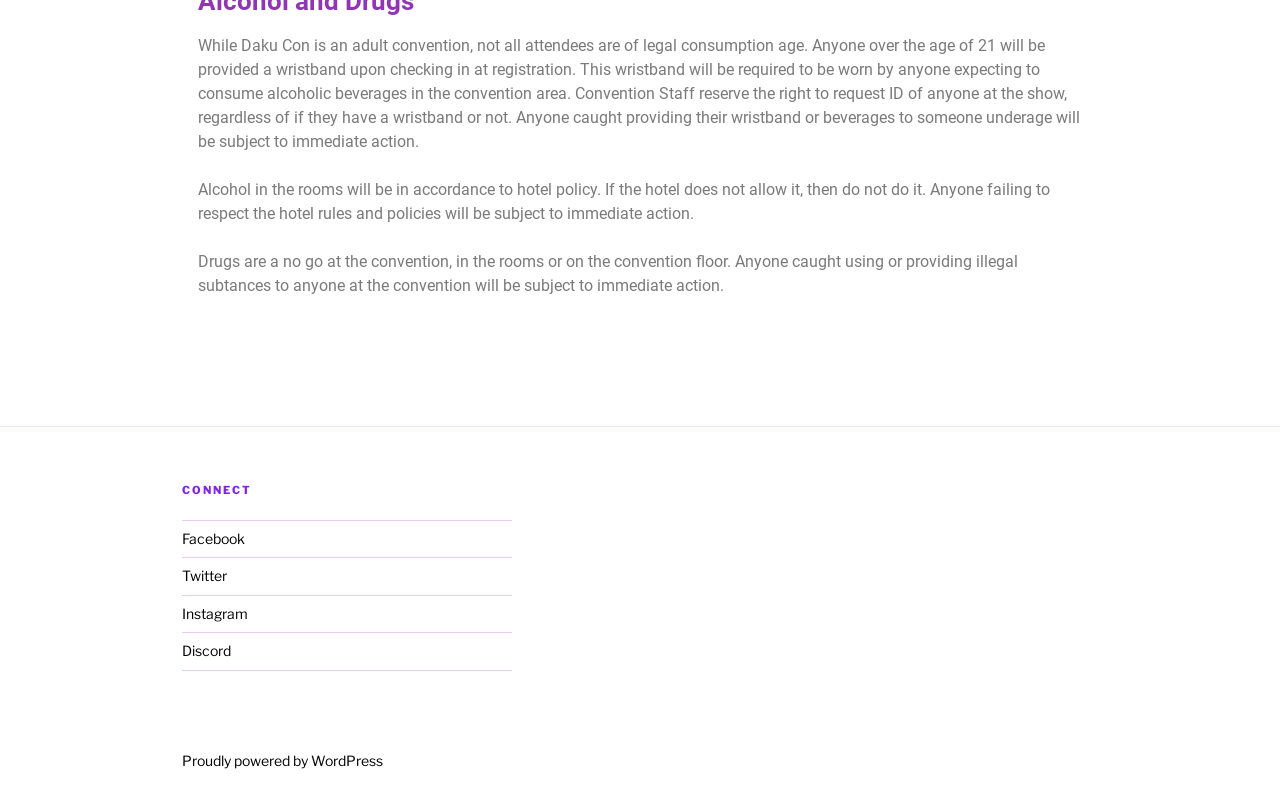What is the consequence of providing alcohol to minors?
Please look at the screenshot and answer in one word or a short phrase.

Immediate action